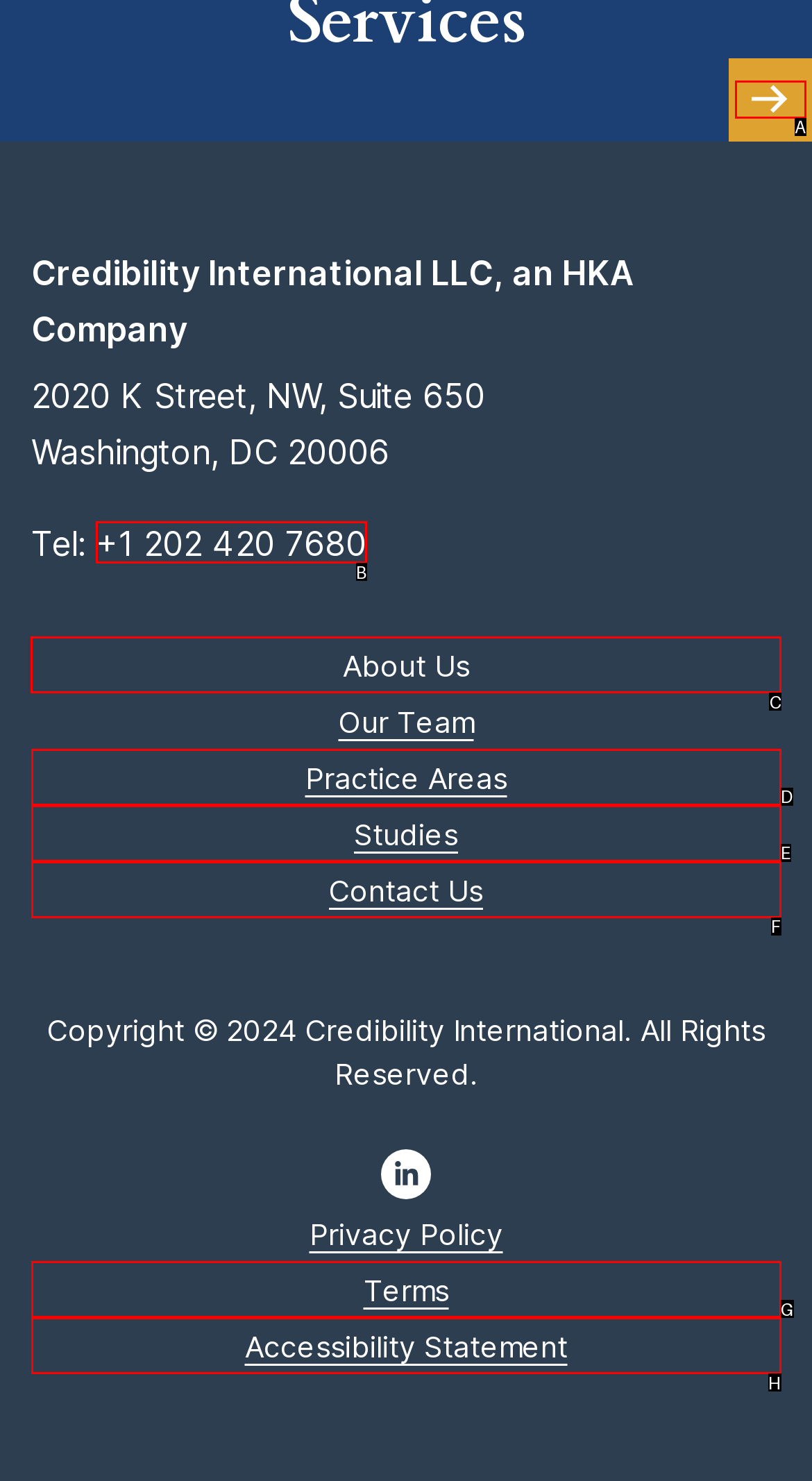Specify which element within the red bounding boxes should be clicked for this task: Click the 'About Us' link Respond with the letter of the correct option.

C